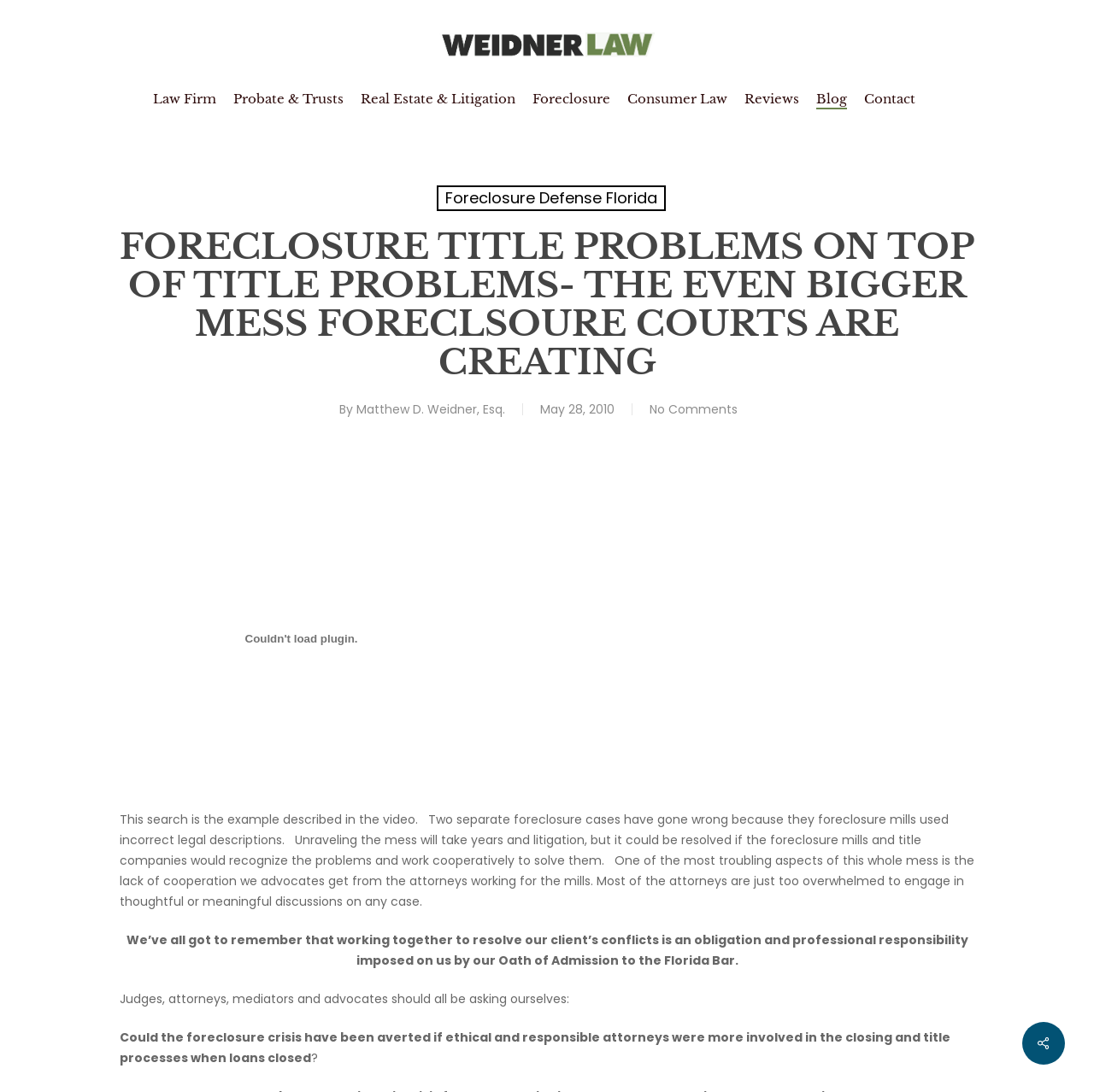Pinpoint the bounding box coordinates of the area that should be clicked to complete the following instruction: "Contact the law firm". The coordinates must be given as four float numbers between 0 and 1, i.e., [left, top, right, bottom].

[0.79, 0.085, 0.837, 0.097]